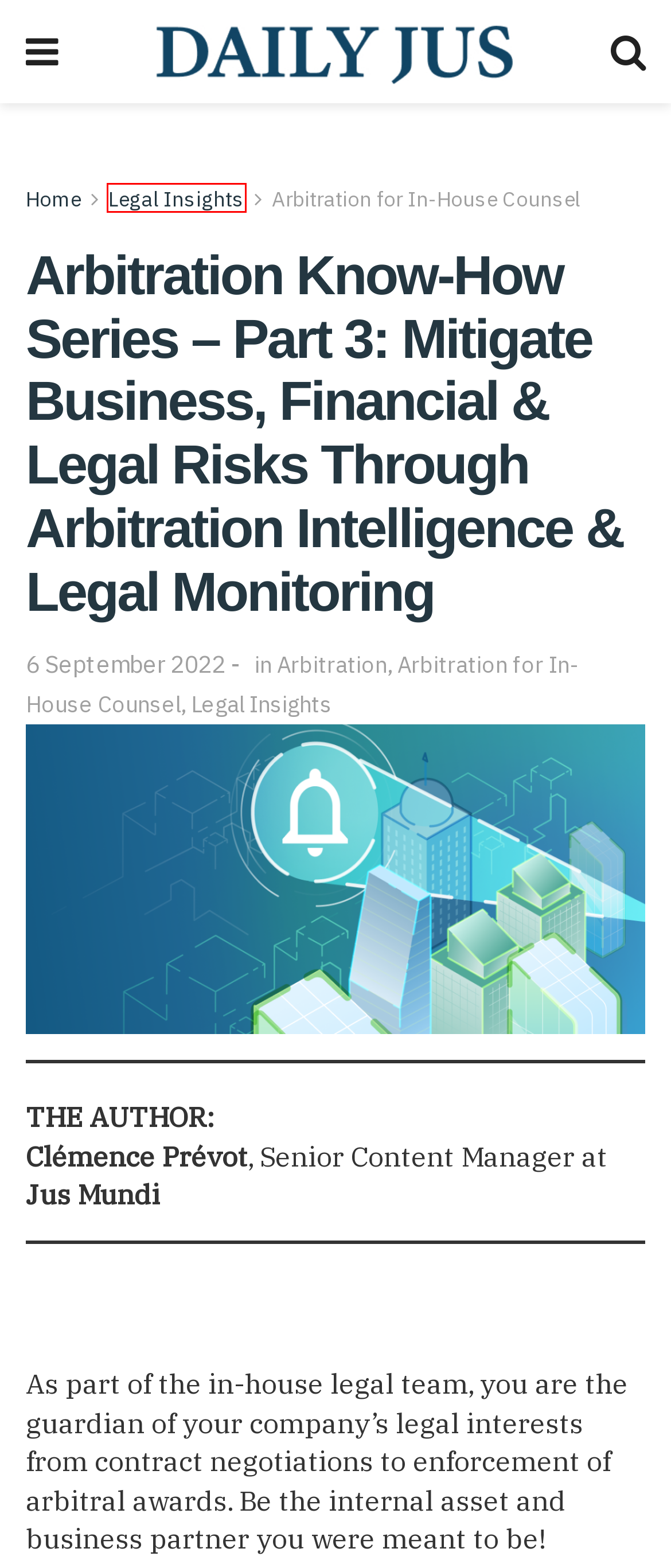You are provided a screenshot of a webpage featuring a red bounding box around a UI element. Choose the webpage description that most accurately represents the new webpage after clicking the element within the red bounding box. Here are the candidates:
A. Daily Jus
B. News - Daily Jus
C. Jus Mundi • Wiki Notes
D. Arbitration - Daily Jus
E. Jus Connect | The professional network for arbitration
F. Arbitration for In-House Counsel - Daily Jus
G. Jus Mundi | AI-Powered Search for International Law & Arbitration
H. Legal Insights - Daily Jus

H